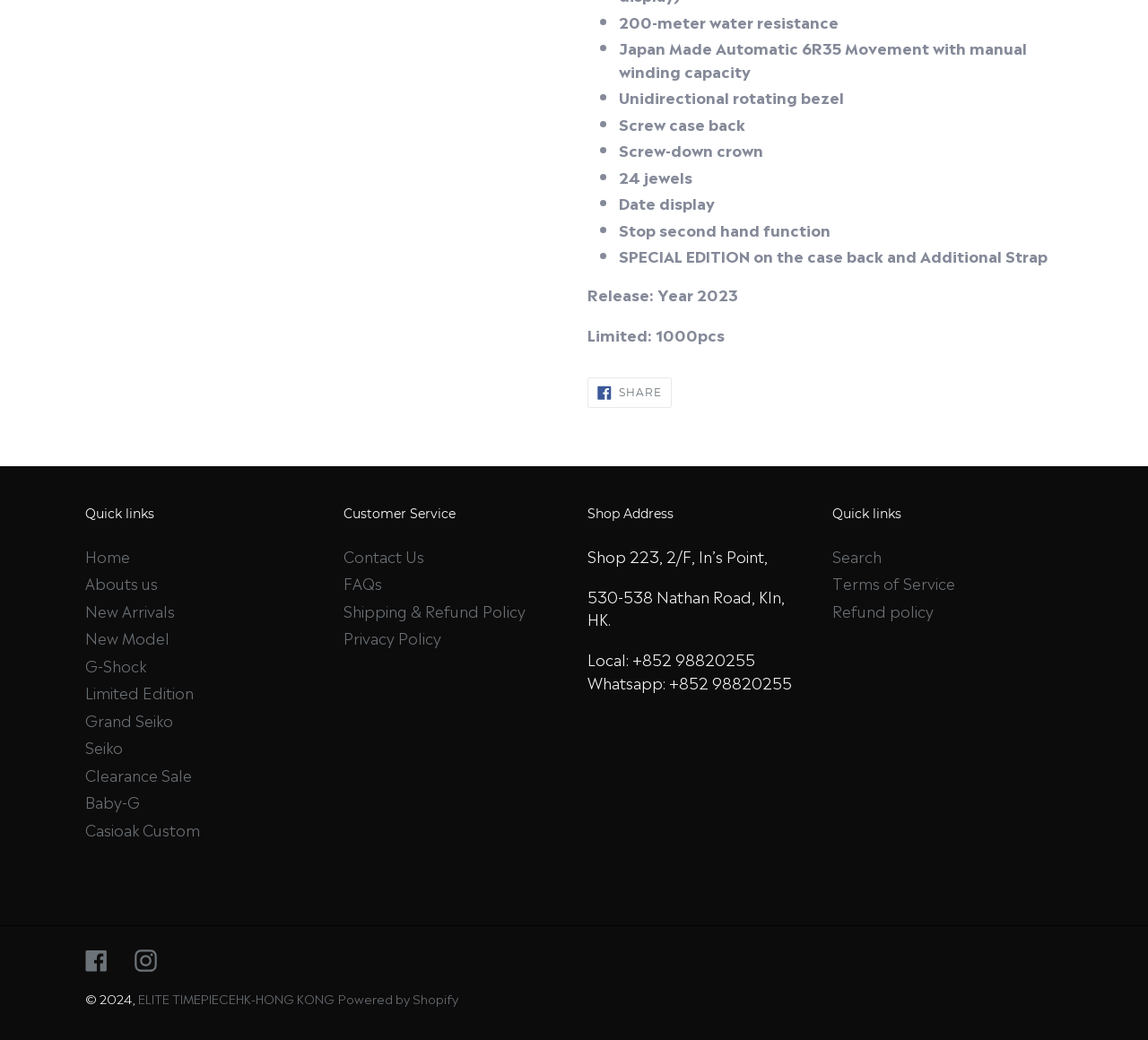How many jewels are in this watch?
Please respond to the question thoroughly and include all relevant details.

The list of features includes an item mentioning '24 jewels', which indicates the number of jewels in the watch.